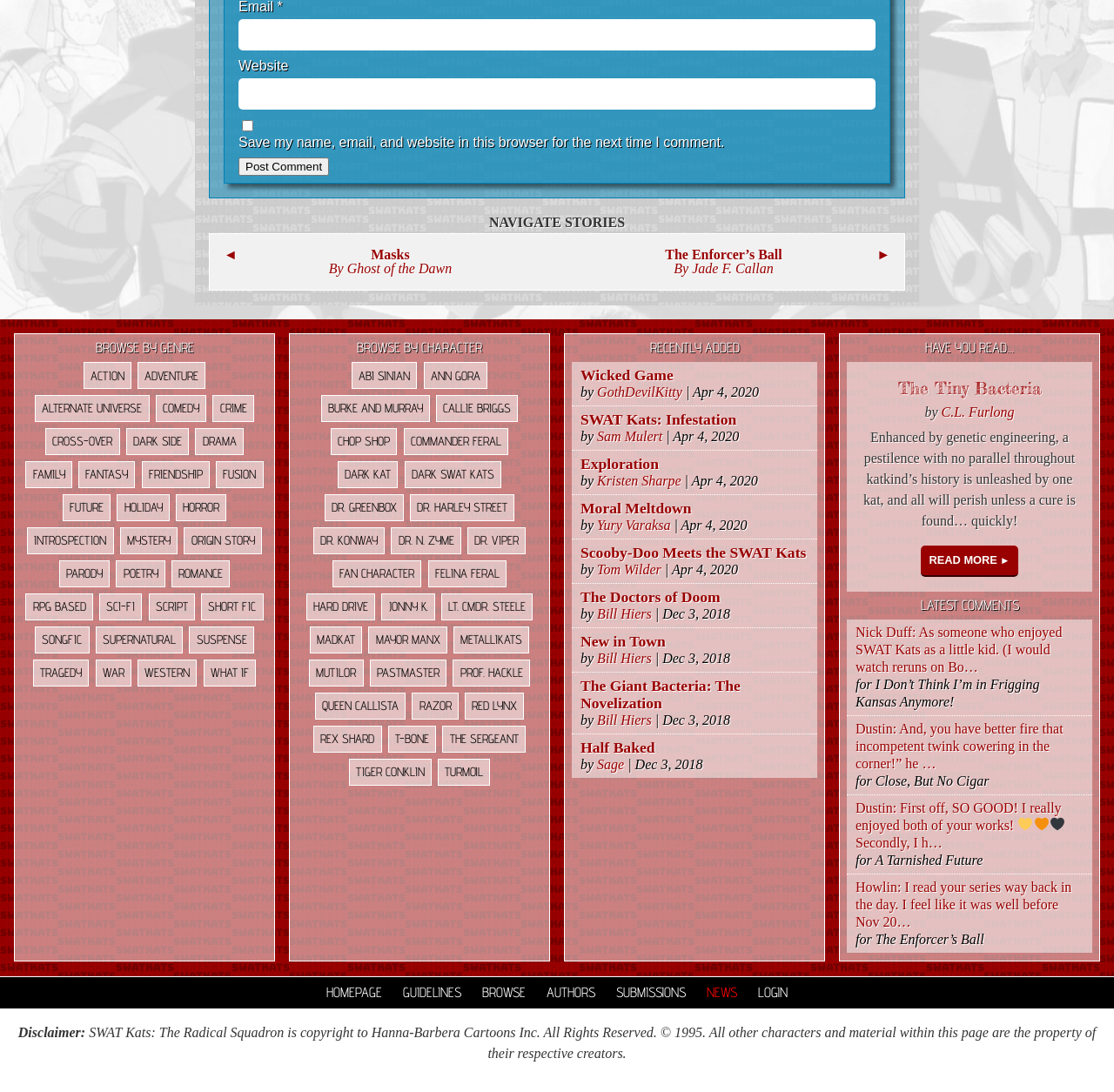Locate the bounding box of the UI element described in the following text: "Browse".

[0.425, 0.895, 0.48, 0.923]